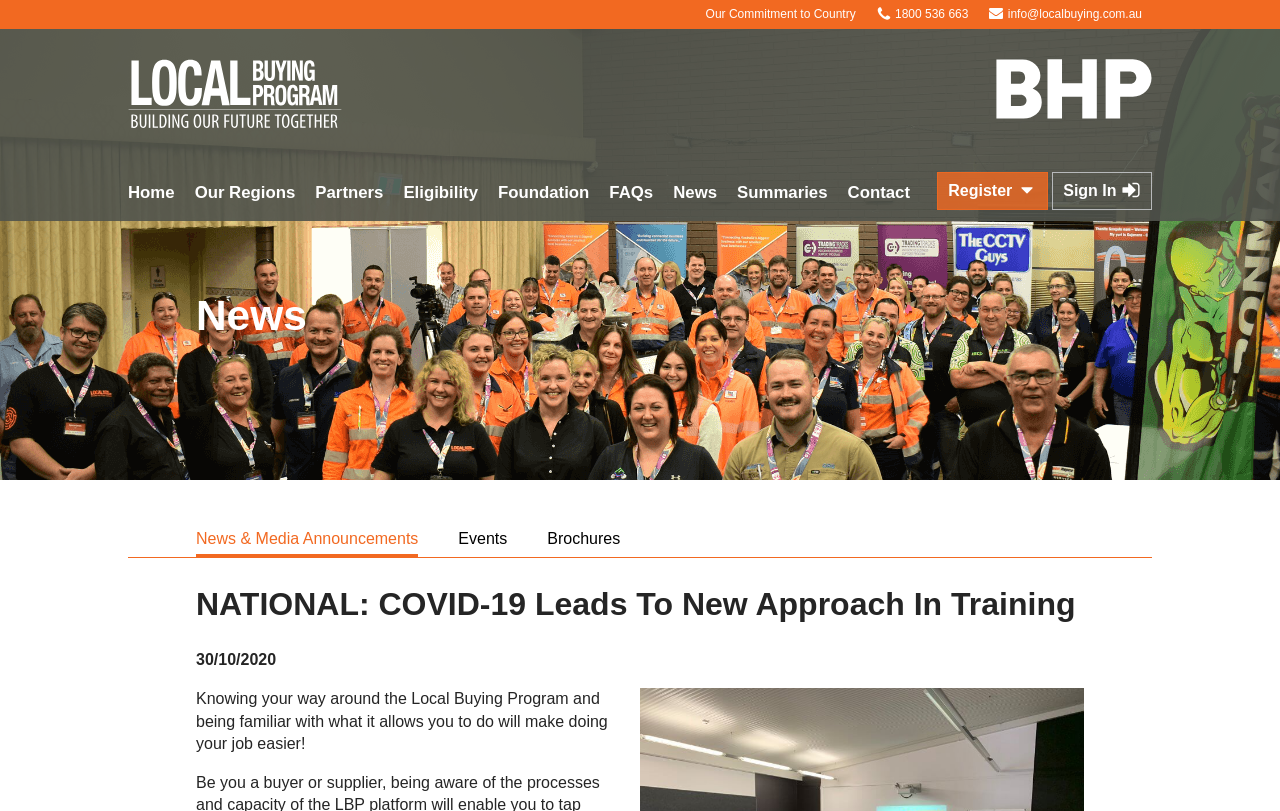Pinpoint the bounding box coordinates of the area that should be clicked to complete the following instruction: "Click on the 'Sign In' button". The coordinates must be given as four float numbers between 0 and 1, i.e., [left, top, right, bottom].

[0.822, 0.212, 0.9, 0.259]